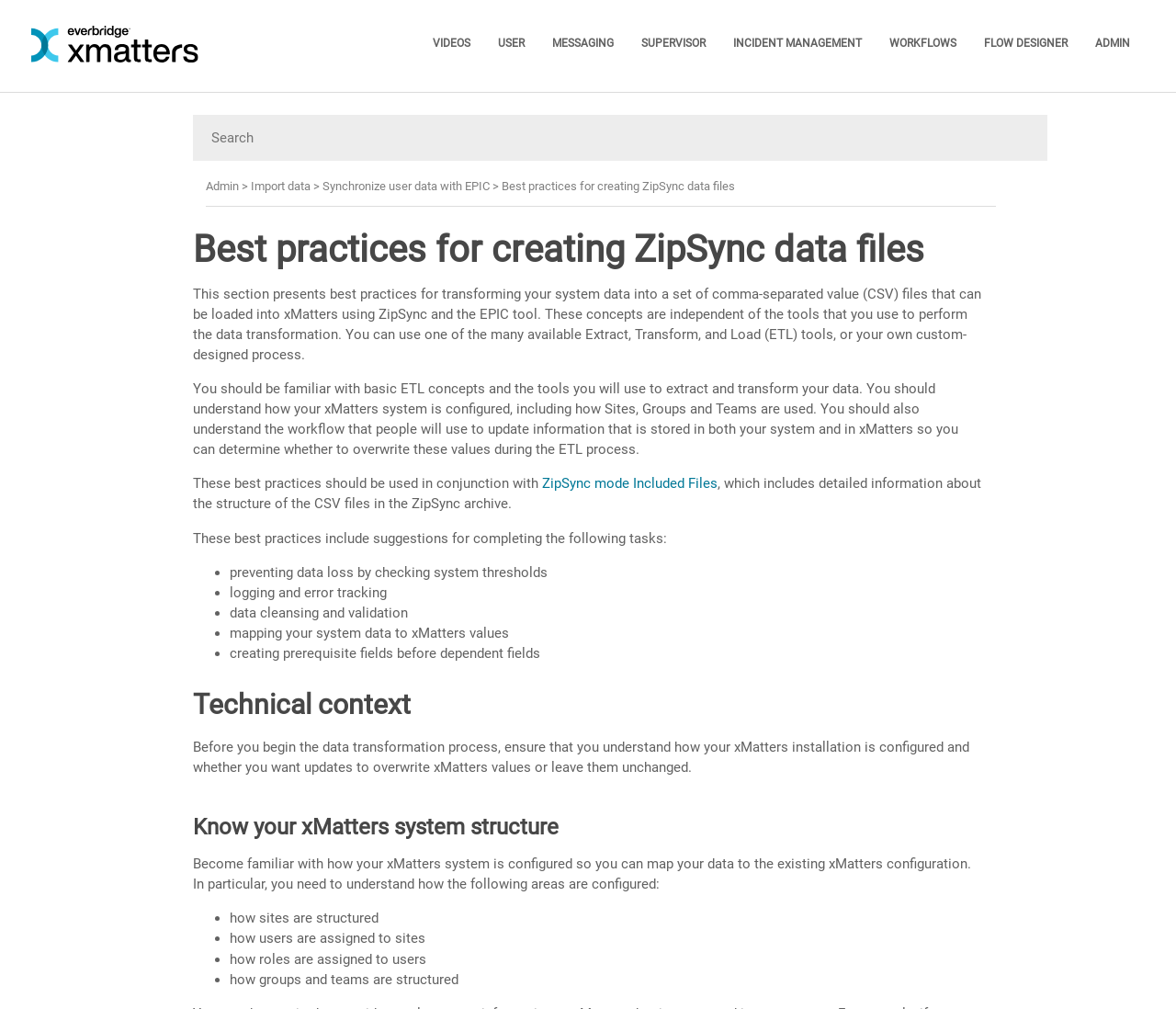Generate a comprehensive description of the webpage content.

The webpage is about best practices for creating ZipSync data files. At the top, there is a logo on the left and a navigation menu on the right, which includes links to "VIDEOS", "USER", "MESSAGING", "SUPERVISOR", "INCIDENT MANAGEMENT", "WORKFLOWS", "FLOW DESIGNER", and "ADMIN". Below the navigation menu, there is a search bar.

The main content of the webpage is divided into sections. The first section has a heading "Best practices for creating ZipSync data files" and provides an introduction to the topic. The text explains that the section presents best practices for transforming system data into comma-separated value (CSV) files that can be loaded into xMatters using ZipSync and the EPIC tool.

The next section has a heading "Technical context" and discusses the importance of understanding how the system is configured, including how Sites, Groups, and Teams are used, and how the workflow will be used to update information stored in both the system and xMatters.

The third section has a heading "Know your xMatters system structure" and emphasizes the need to become familiar with how the system is configured, including how sites are structured, how users are assigned to sites, how roles are assigned to users, and how groups and teams are structured.

Throughout the webpage, there are several links to related topics, including "ZipSync mode Included Files", which provides detailed information about the structure of the CSV files in the ZipSync archive. The webpage also includes a list of best practices, including preventing data loss, logging and error tracking, data cleansing and validation, mapping system data to xMatters values, and creating prerequisite fields before dependent fields.